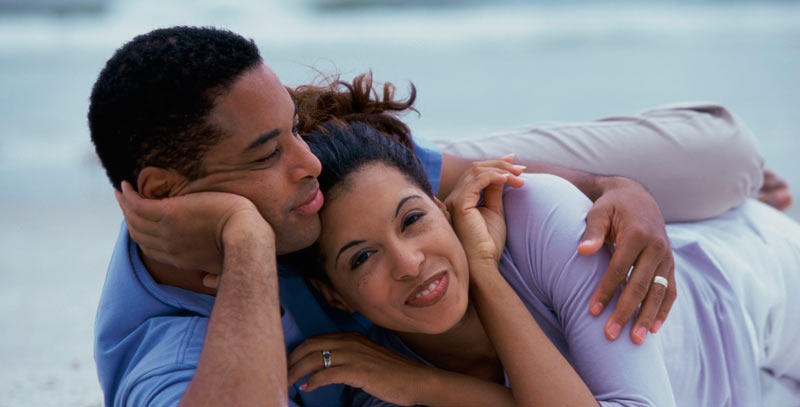What is the woman's facial expression?
Based on the visual content, answer with a single word or a brief phrase.

Warm gaze